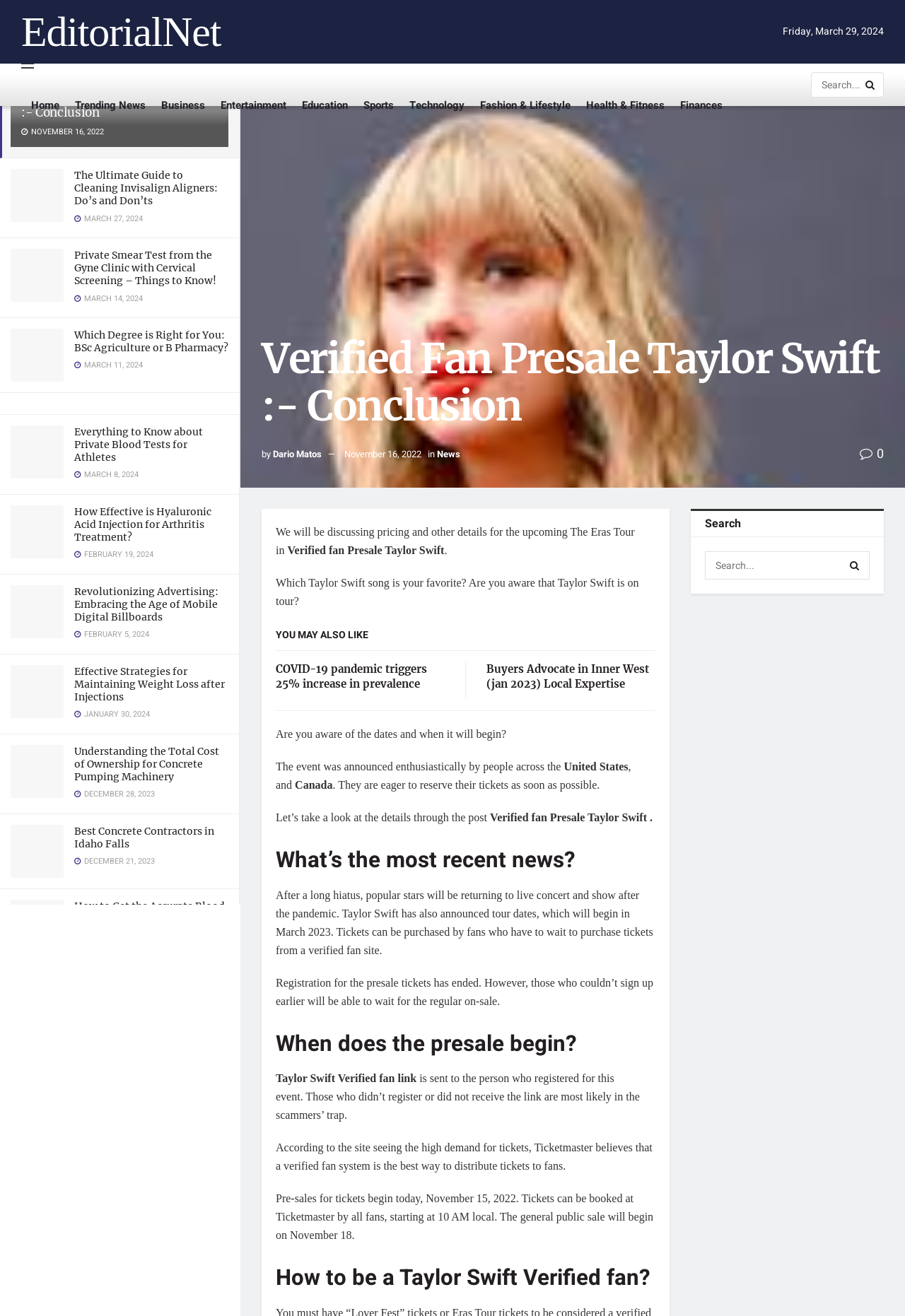Generate a detailed explanation of the webpage's features and information.

This webpage appears to be a news or blog website, with a focus on various topics such as health, education, and entertainment. At the top of the page, there are two static text elements, "LATEST" and "TRENDING", which suggest that the page is organized by recent and popular articles.

Below these headers, there is a list of article summaries, each consisting of a heading, a link, and an image. The articles are arranged in a vertical column, with the most recent articles at the top. Each article has a date stamp, ranging from November 16, 2022, to March 29, 2024, indicating that the page is regularly updated with new content.

The articles cover a wide range of topics, including health and wellness, education, entertainment, and technology. Some examples of article titles include "The Ultimate Guide to Cleaning Invisalign Aligners: Do’s and Don’ts", "Private Smear Test from the Gyne Clinic with Cervical Screening – Things to Know!", and "Revolutionizing Advertising: Embracing the Age of Mobile Digital Billboards".

At the bottom of the page, there is a "LOAD MORE" button, suggesting that there are more articles available beyond what is initially displayed. Additionally, there is a navigation menu at the top of the page, with links to various categories such as "Home", "Trending News", "Business", and "Entertainment", allowing users to browse articles by topic.

In the top-right corner of the page, there is a link to "EditorialNet", which may be the name of the website or a related publication. There is also a date stamp, "Friday, March 29, 2024", which may indicate the current date or the date of the most recent article.